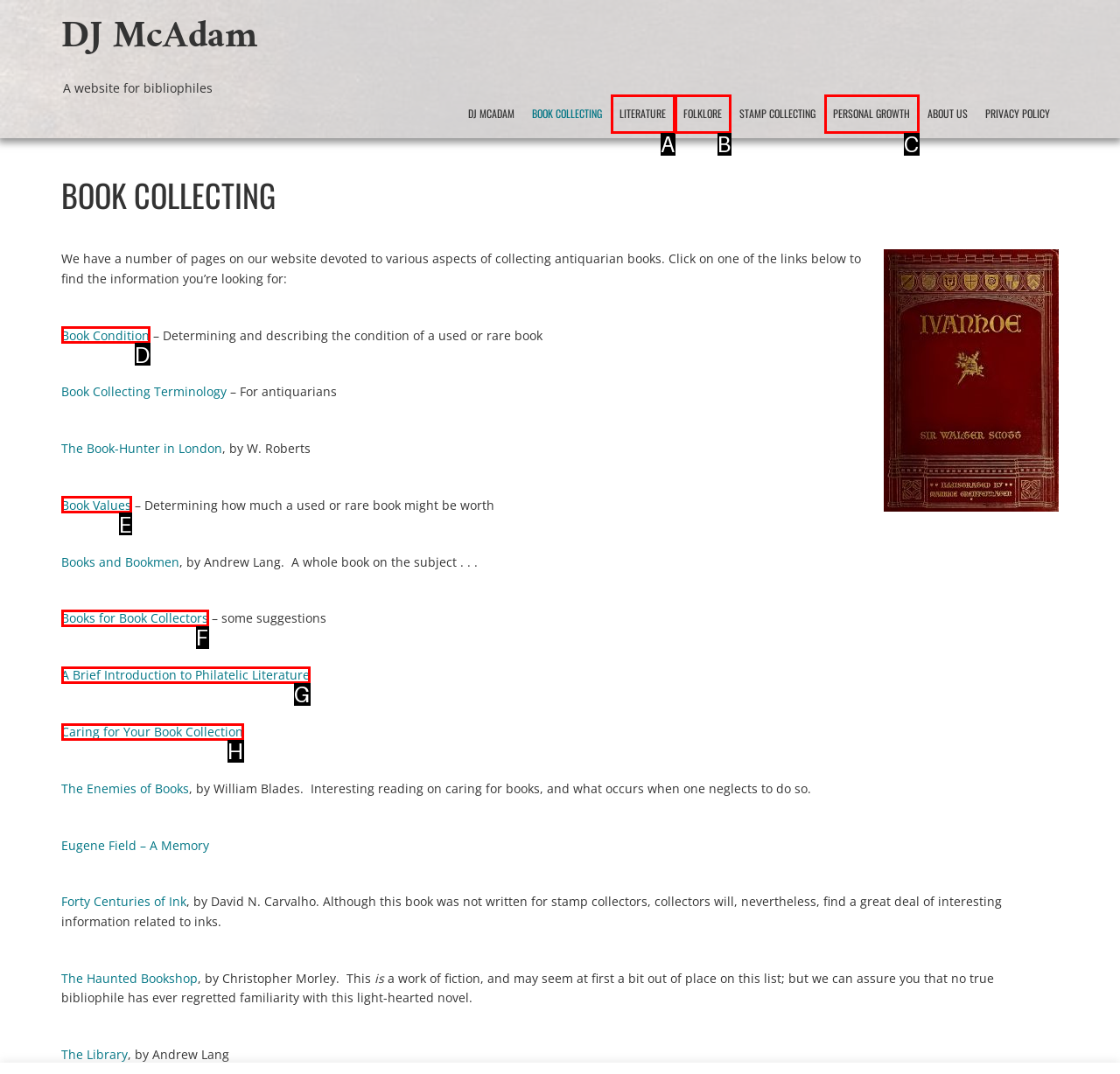Tell me which one HTML element best matches the description: Caring for Your Book Collection Answer with the option's letter from the given choices directly.

H